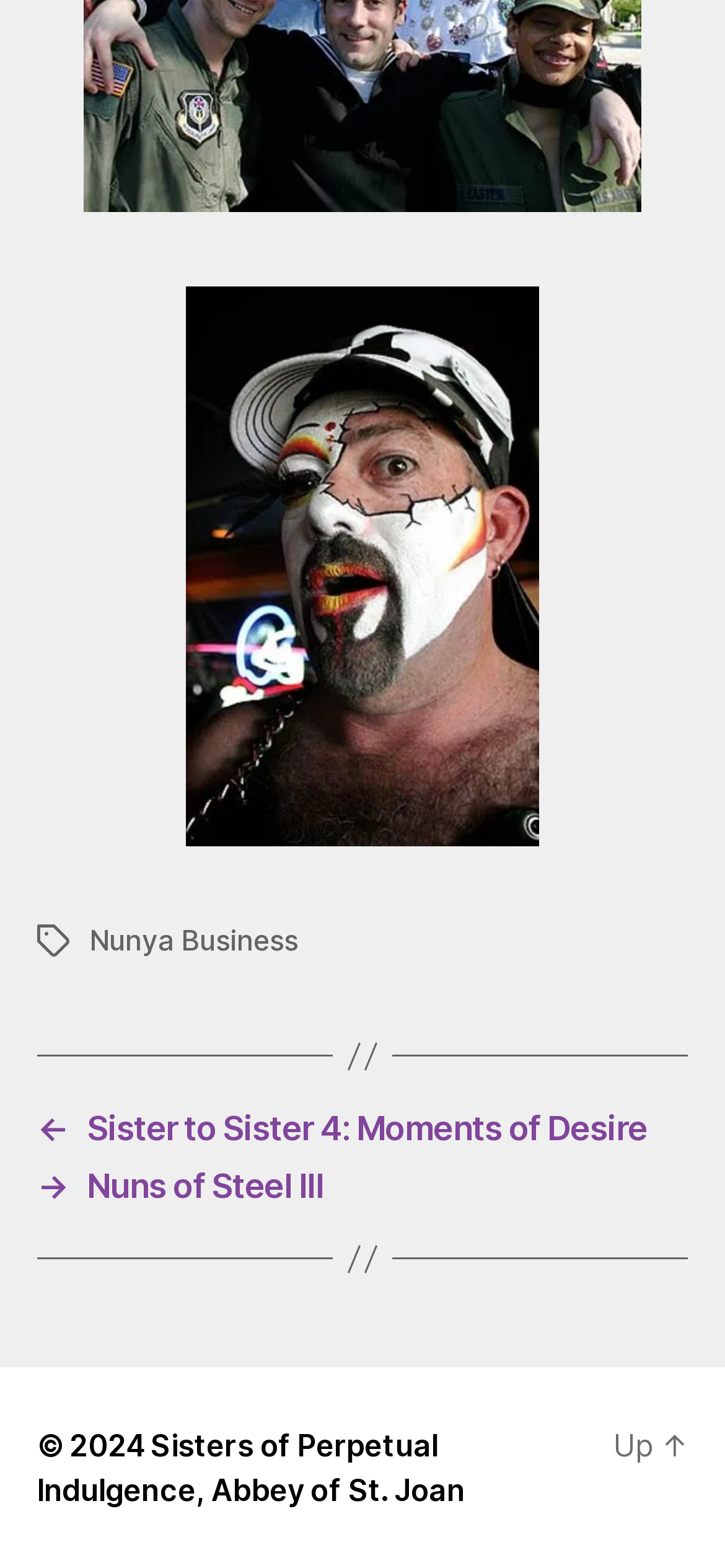Reply to the question with a brief word or phrase: What is the name of the first post?

Sister to Sister 4: Moments of Desire